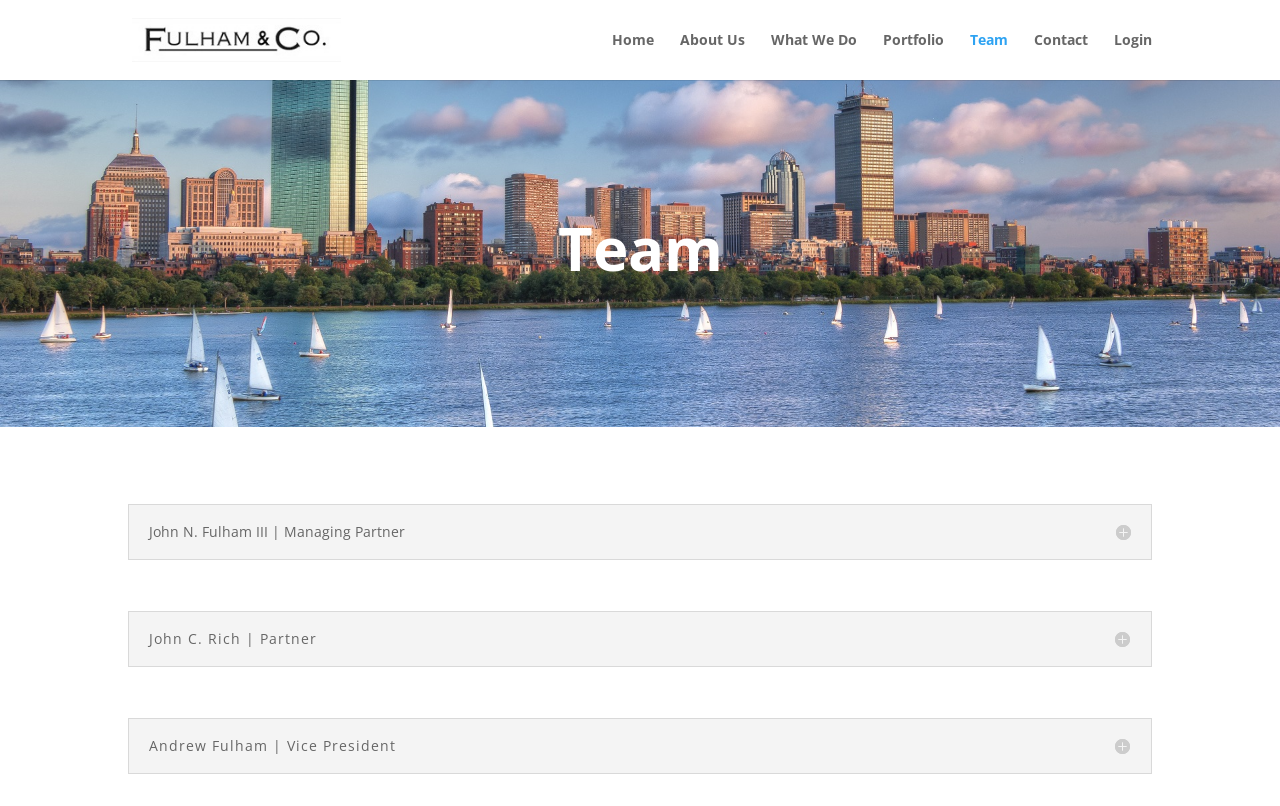For the element described, predict the bounding box coordinates as (top-left x, top-left y, bottom-right x, bottom-right y). All values should be between 0 and 1. Element description: About Us

[0.531, 0.041, 0.582, 0.099]